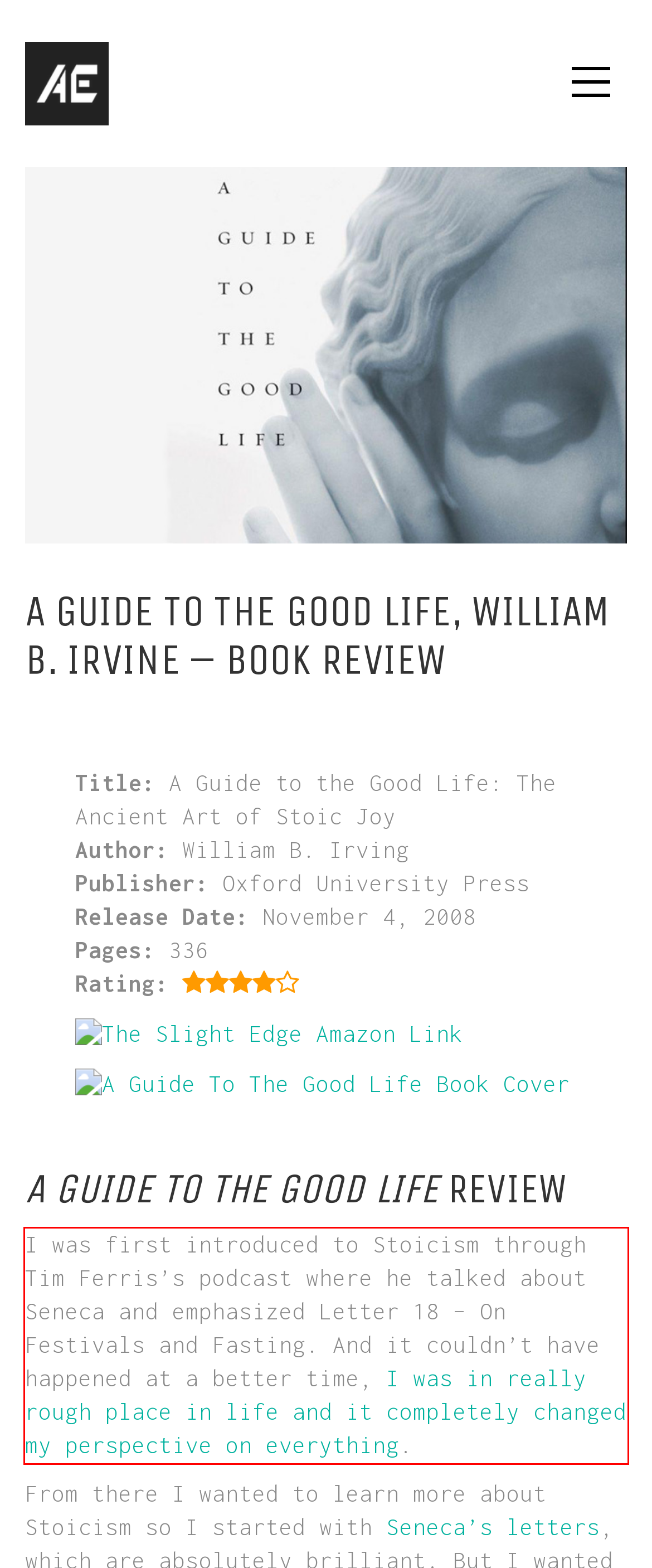Given a webpage screenshot, locate the red bounding box and extract the text content found inside it.

I was first introduced to Stoicism through Tim Ferris’s podcast where he talked about Seneca and emphasized Letter 18 – On Festivals and Fasting. And it couldn’t have happened at a better time, I was in really rough place in life and it completely changed my perspective on everything.